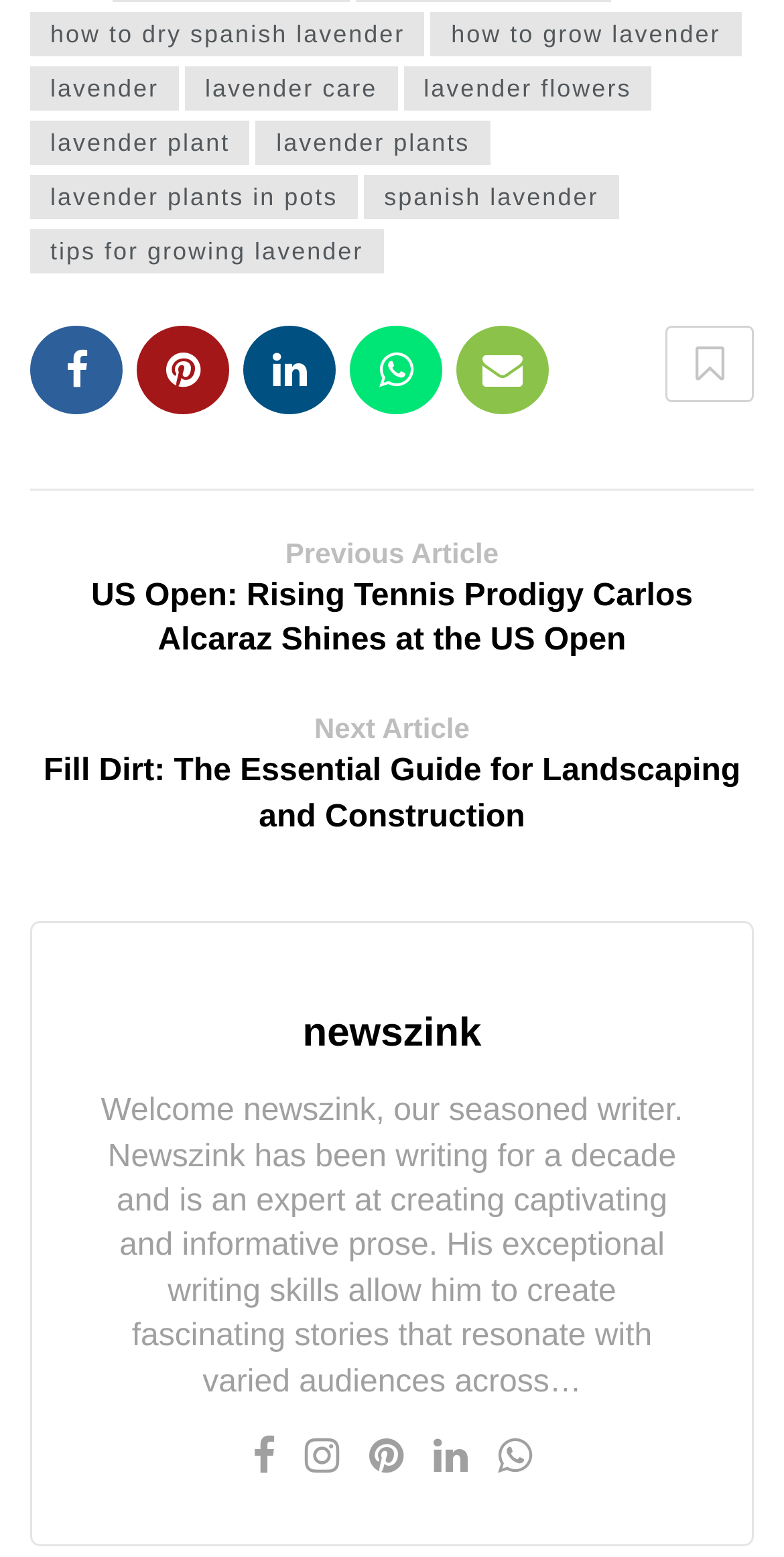From the given element description: "how to dry spanish lavender", find the bounding box for the UI element. Provide the coordinates as four float numbers between 0 and 1, in the order [left, top, right, bottom].

[0.038, 0.007, 0.542, 0.036]